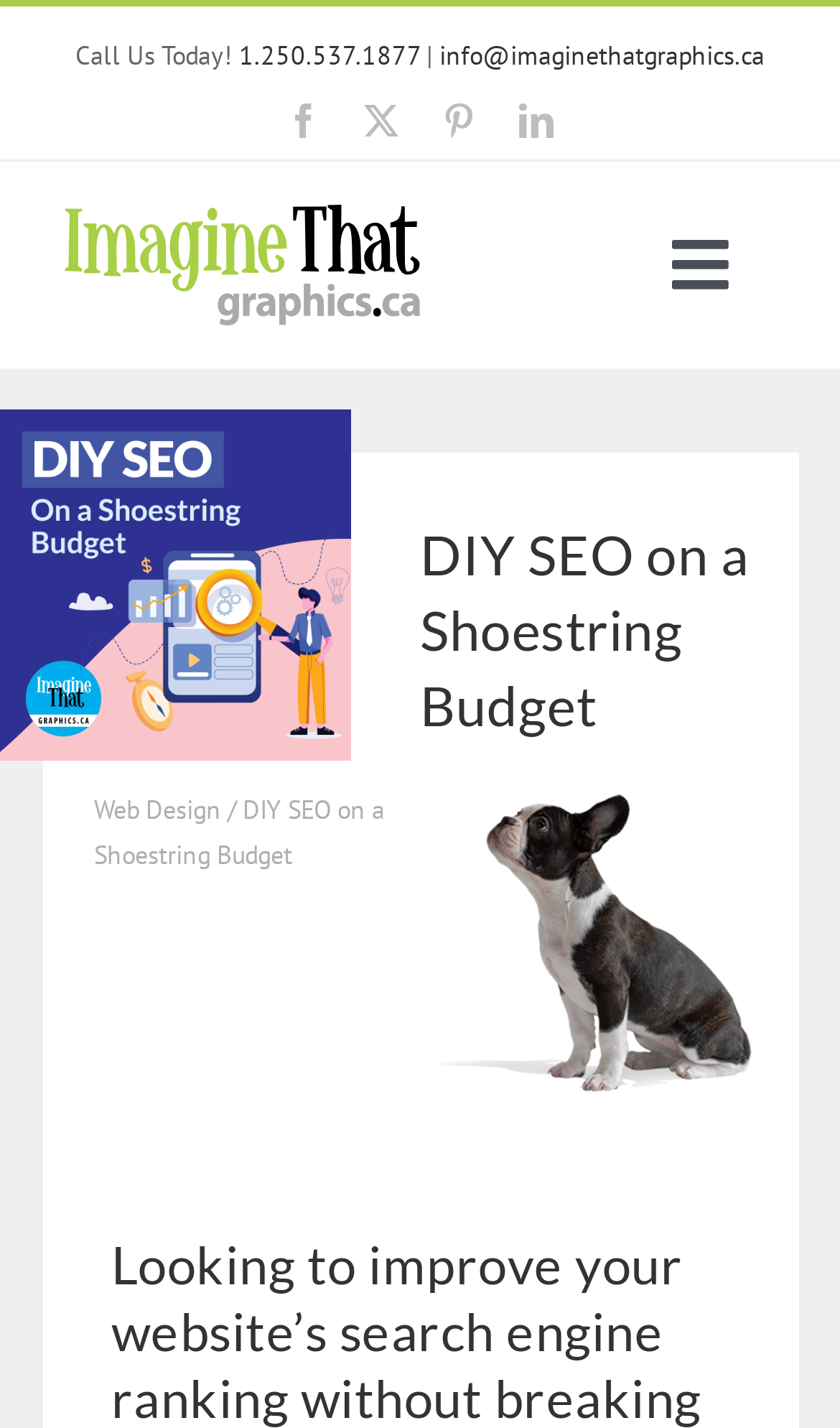Please provide a brief answer to the following inquiry using a single word or phrase:
What is the company's phone number?

1.250.537.1877